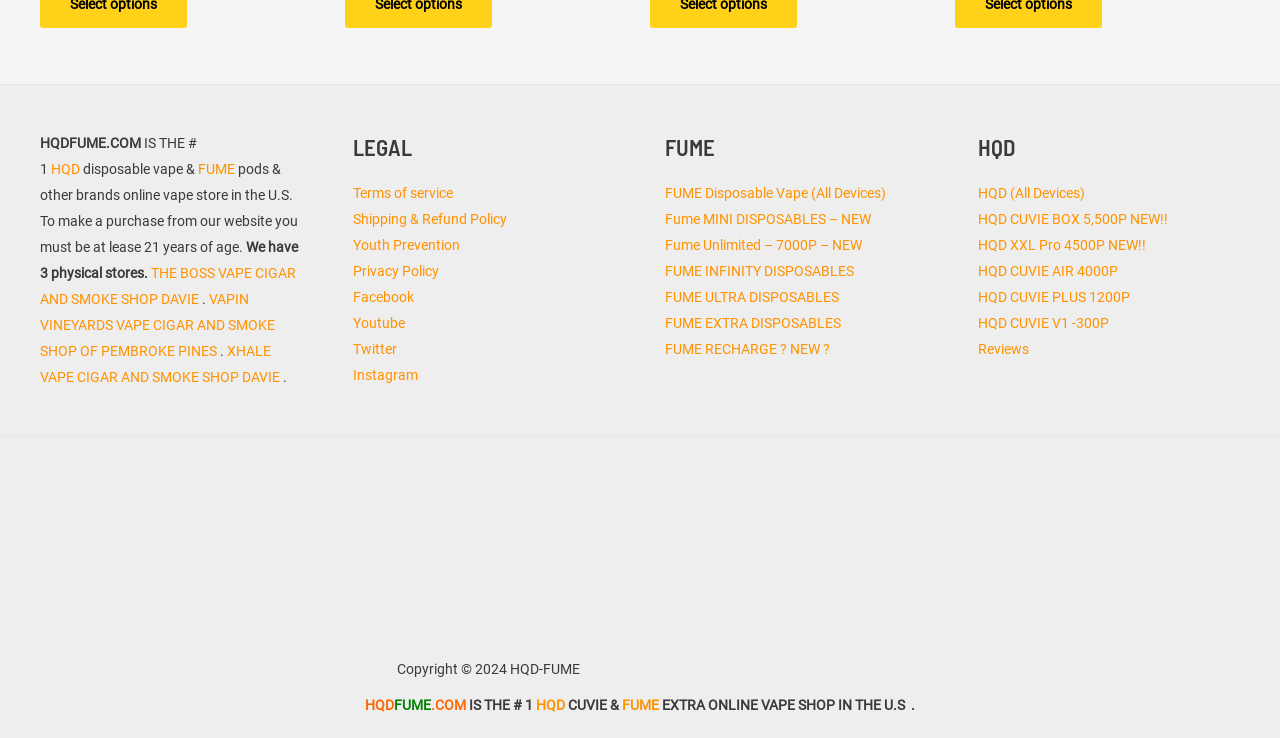Please respond to the question with a concise word or phrase:
What is the name of the physical store located in Davie?

THE BOSS VAPE CIGAR AND SMOKE SHOP DAVIE